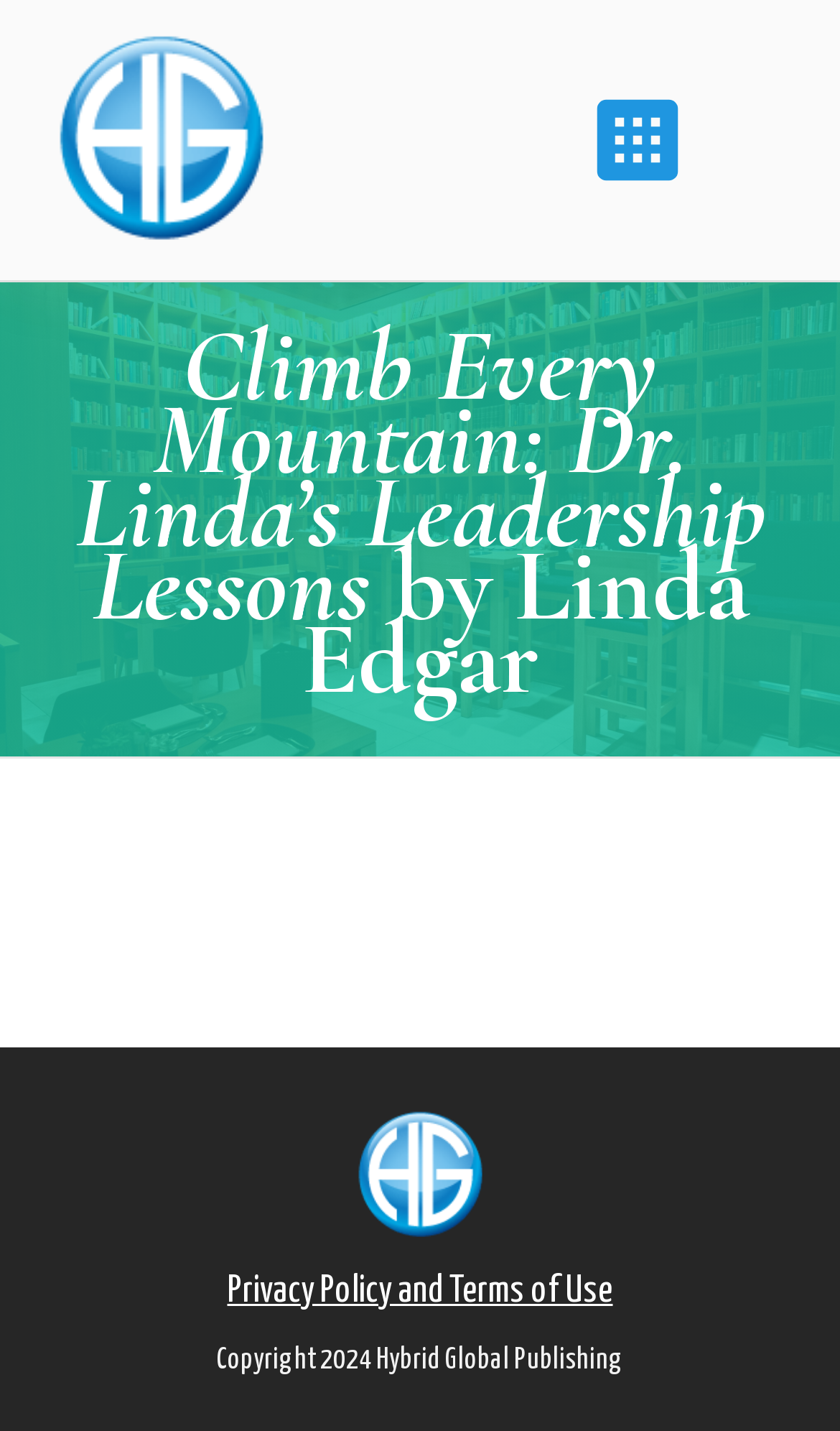Who is the author of the book?
Respond with a short answer, either a single word or a phrase, based on the image.

Linda Edgar